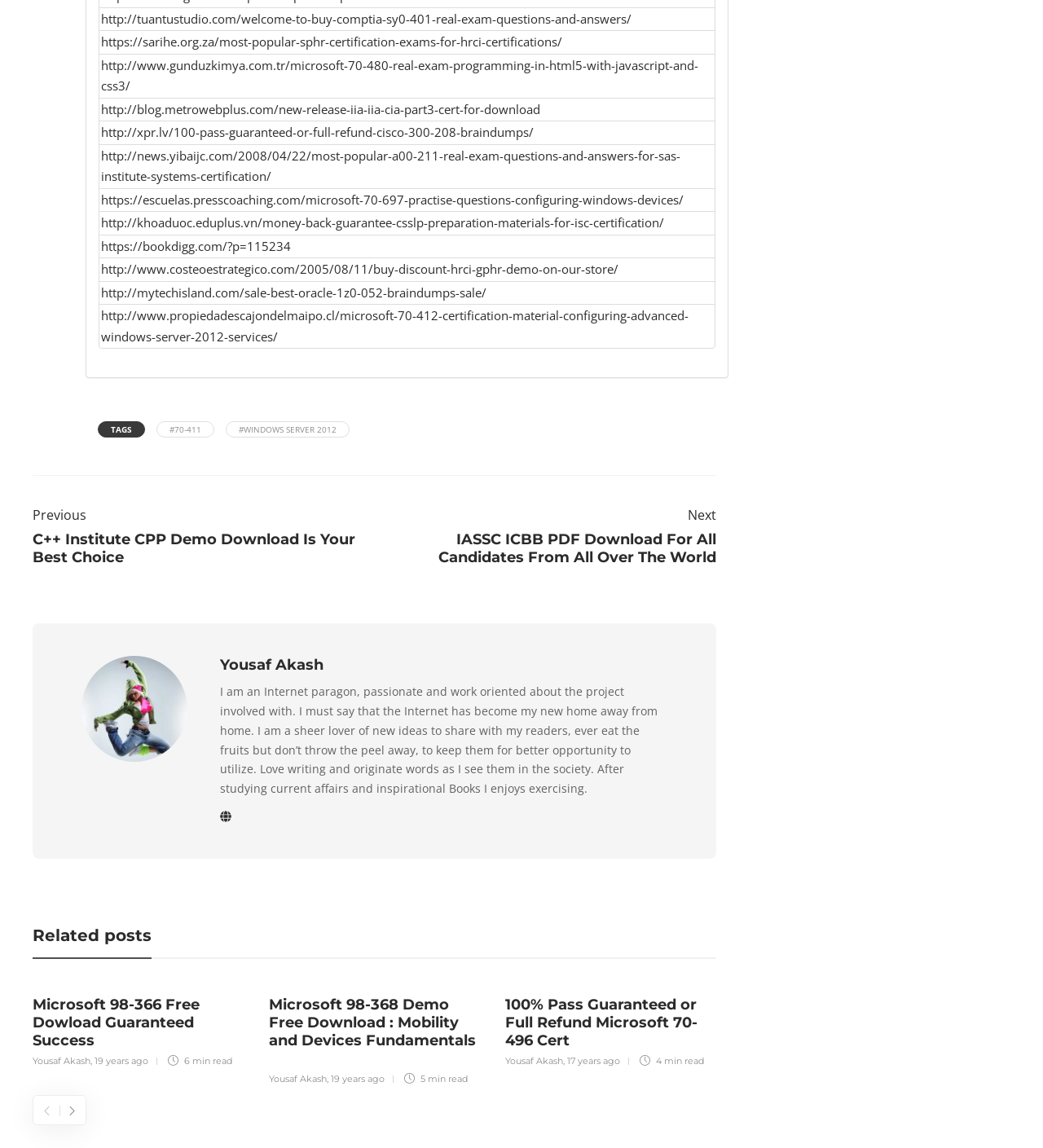Please identify the bounding box coordinates of the region to click in order to complete the task: "Click on the link to download Microsoft 70-496 Cert". The coordinates must be four float numbers between 0 and 1, specified as [left, top, right, bottom].

[0.484, 0.867, 0.688, 0.914]